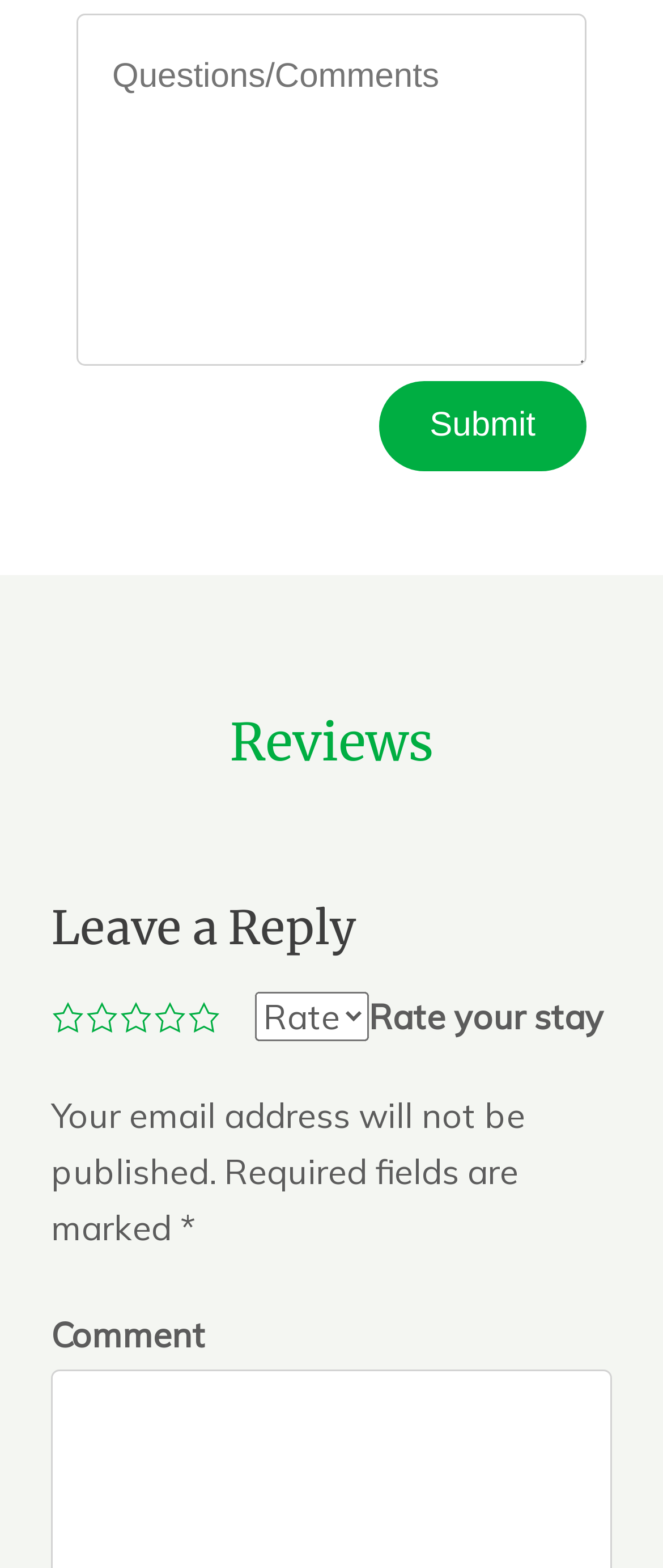Please give the bounding box coordinates of the area that should be clicked to fulfill the following instruction: "Rate your stay". The coordinates should be in the format of four float numbers from 0 to 1, i.e., [left, top, right, bottom].

[0.385, 0.632, 0.556, 0.664]